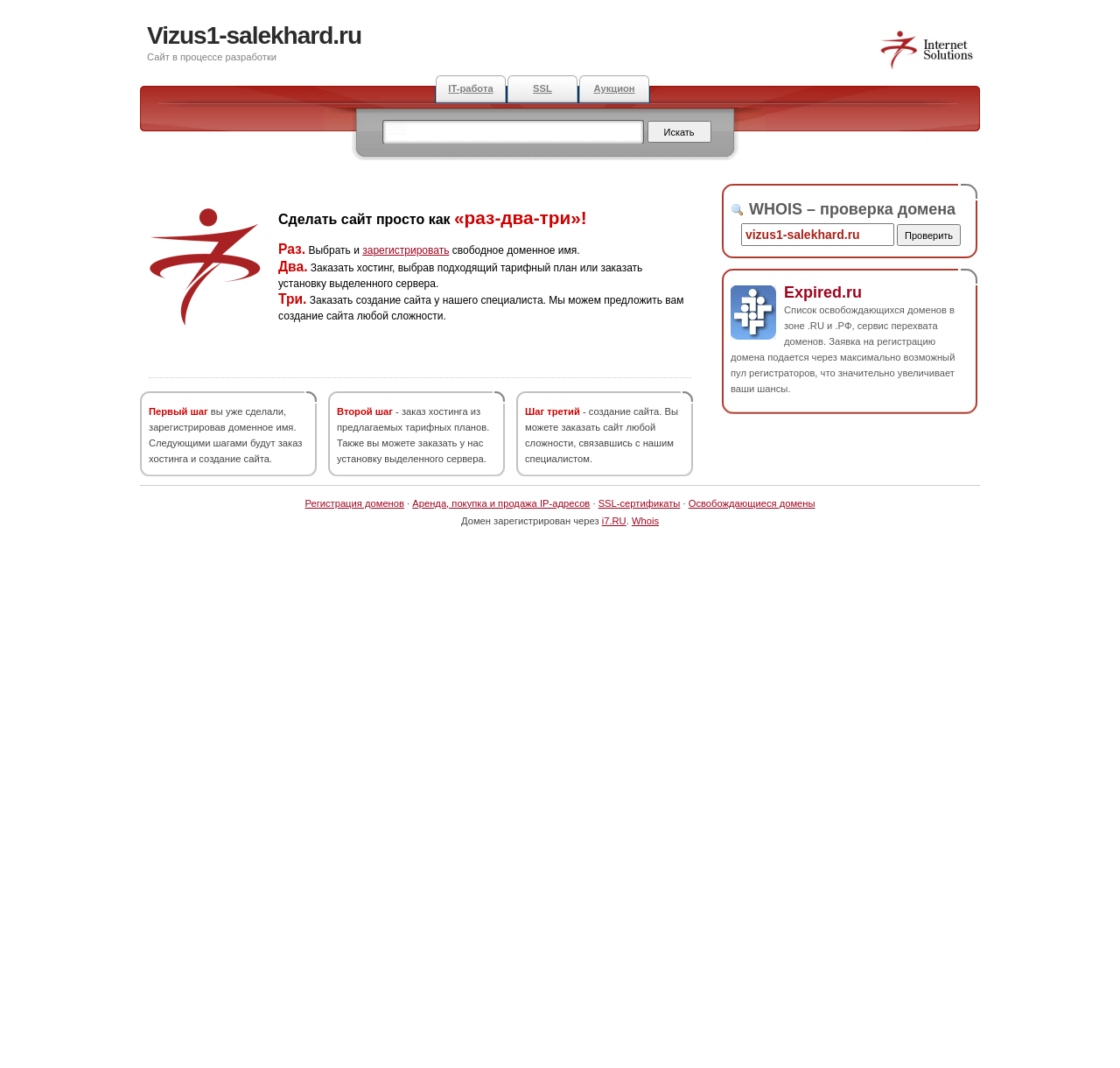Please find the bounding box for the UI element described by: "input value="vizus1-salekhard.ru" name="q" value="vizus1-salekhard.ru"".

[0.662, 0.209, 0.798, 0.23]